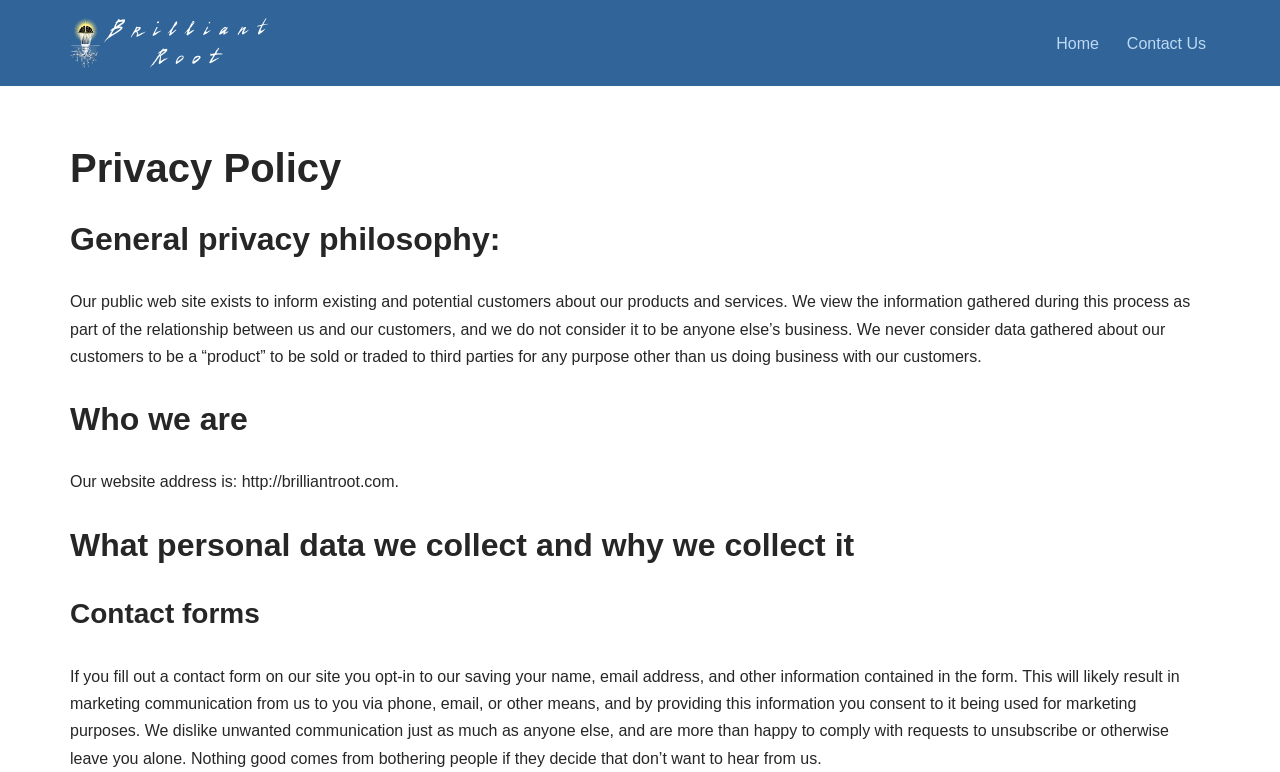What is the company's stance on unwanted communication?
Provide a one-word or short-phrase answer based on the image.

They dislike it